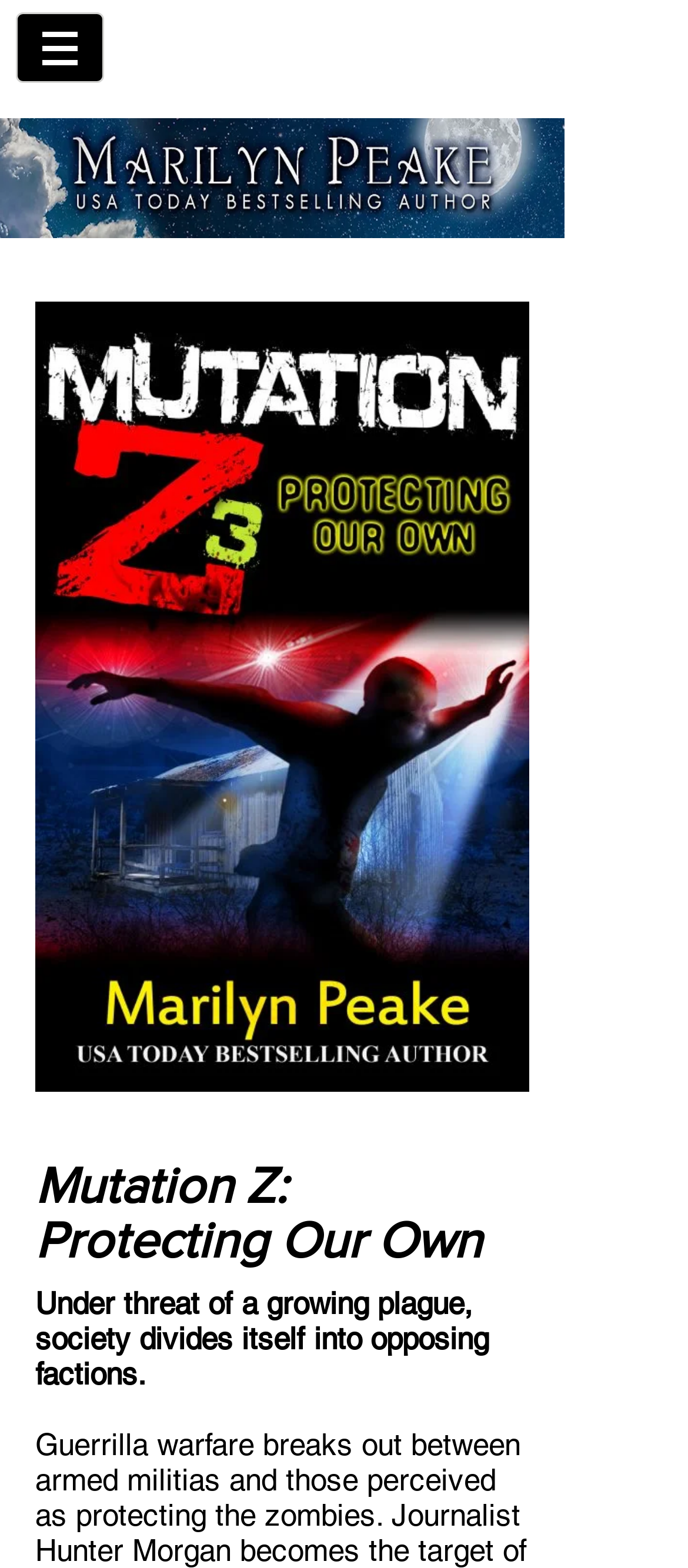Respond to the question below with a single word or phrase:
What is the name of the book?

Mutation Z